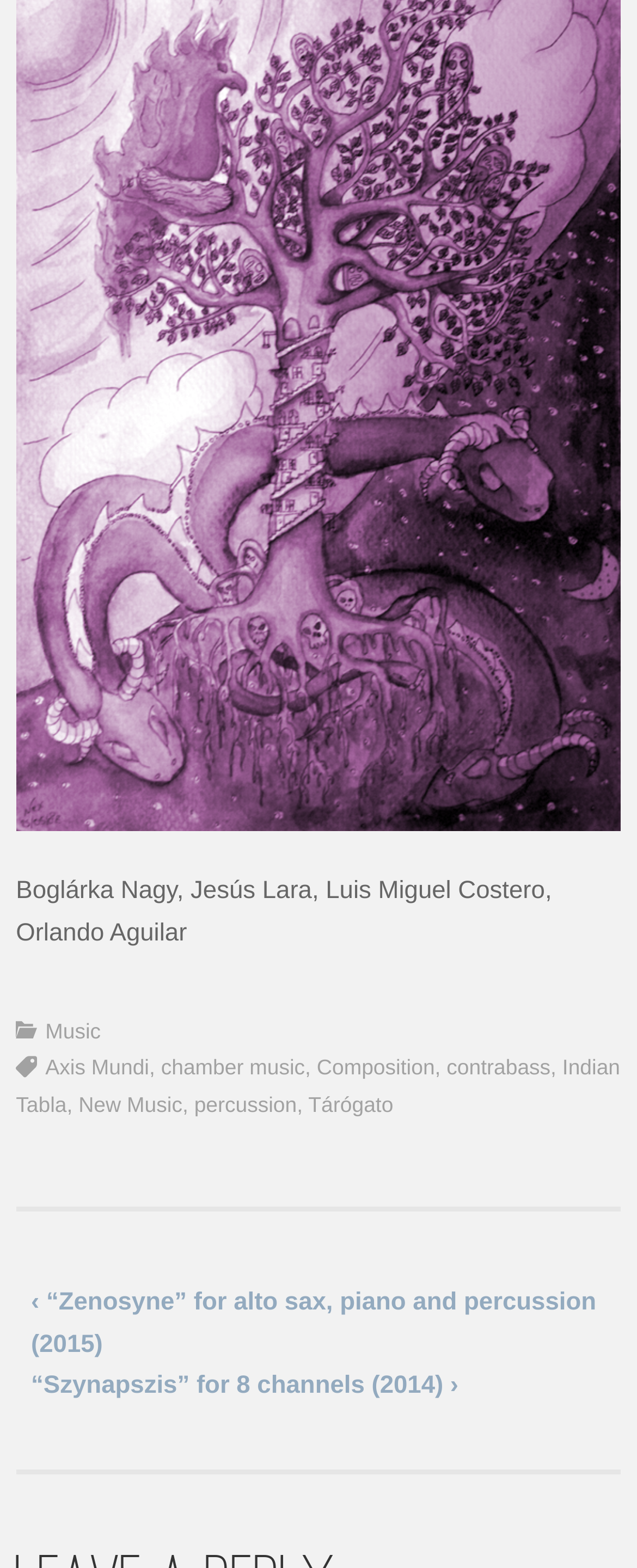Locate the bounding box coordinates of the element I should click to achieve the following instruction: "Explore the 'New Music' section".

[0.123, 0.696, 0.286, 0.712]